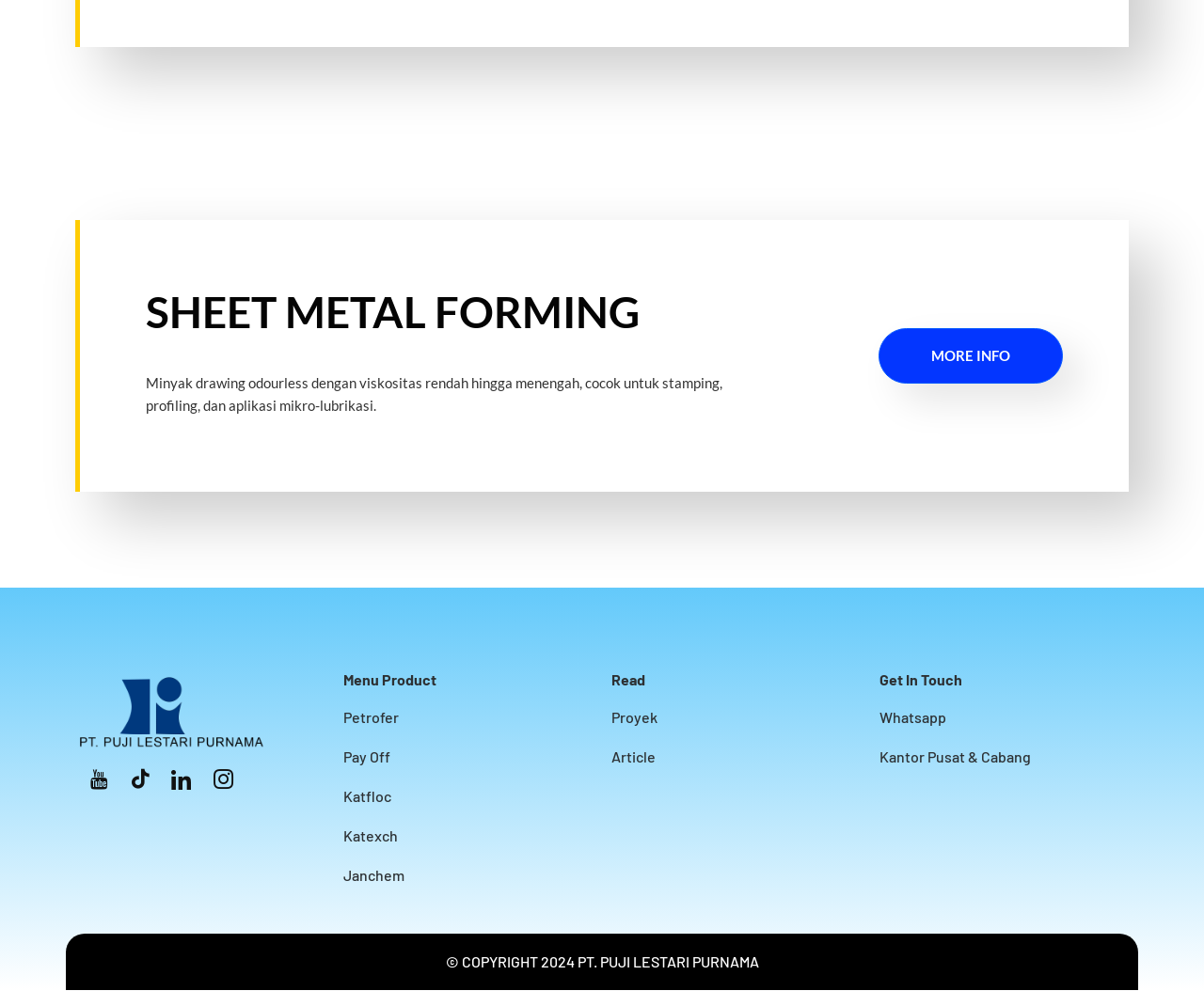Determine the bounding box coordinates of the region that needs to be clicked to achieve the task: "Read articles".

[0.508, 0.752, 0.715, 0.775]